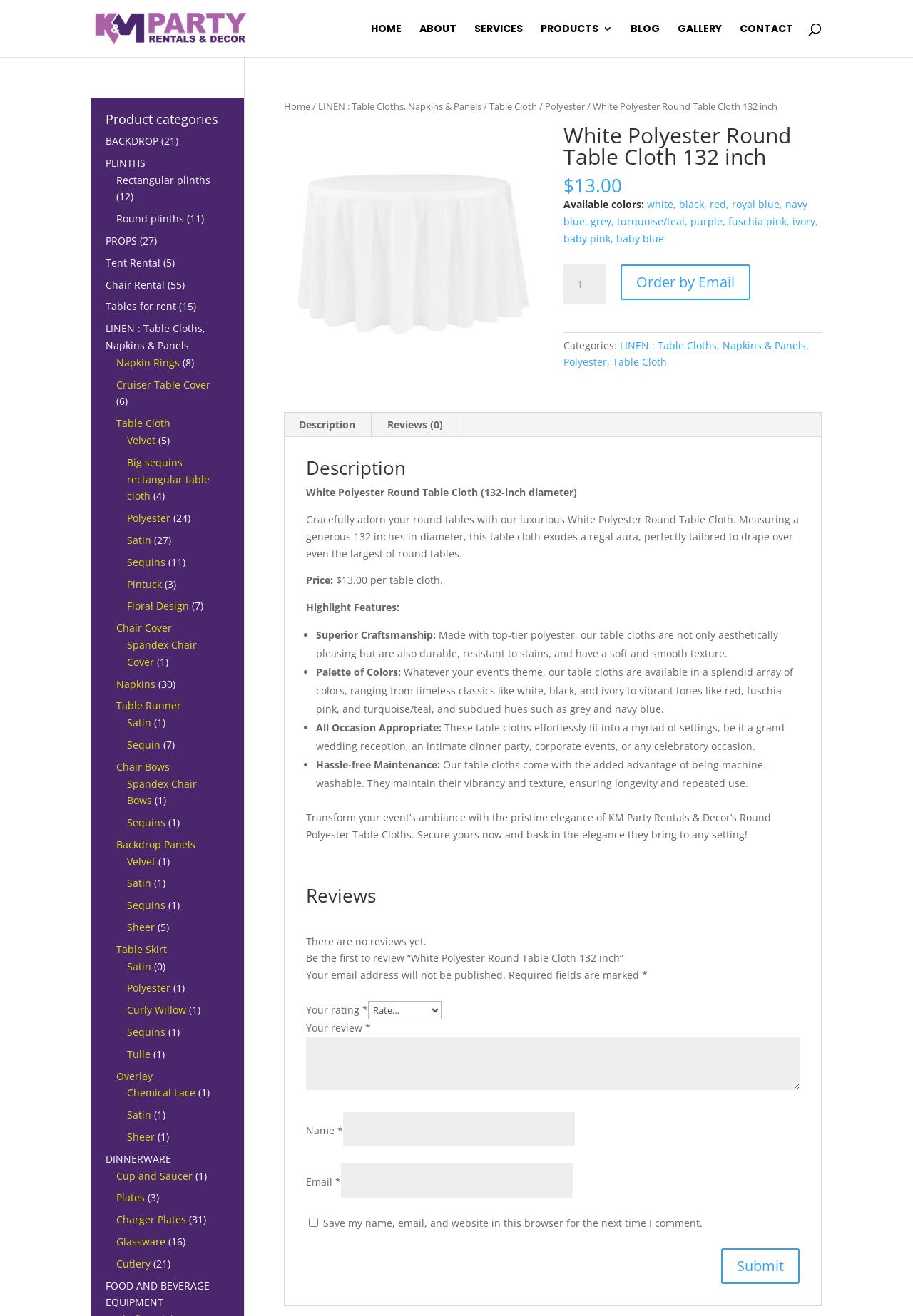Generate a thorough caption detailing the webpage content.

This webpage is about a product, specifically a 120-inch Polyester Round Tablecloth, offered by KM Party Rental. At the top of the page, there is a navigation menu with links to different sections of the website, including "HOME", "ABOUT", "SERVICES", "PRODUCTS", "BLOG", "GALLERY", and "CONTACT". Below the navigation menu, there is a search bar and a breadcrumb navigation showing the current page's location within the website.

The main content of the page is divided into two sections. On the left side, there is a product image and a brief description of the tablecloth, including its price and available colors. Below the product image, there are links to related categories, such as "LINEN", "Table Cloth", and "Polyester".

On the right side, there is a tabbed section with two tabs: "Description" and "Reviews (0)". The "Description" tab is selected by default and displays a detailed description of the product, including its features, benefits, and usage. The description is divided into several sections, including "Highlight Features", "Superior Craftsmanship", "Palette of Colors", "All Occasion Appropriate", and "Hassle-free Maintenance". There is also a call-to-action button to order the product by email.

The "Reviews (0)" tab is empty, indicating that there are no reviews for this product yet. However, there is a form to submit a review, which includes fields for rating, review text, name, email, and website.

At the bottom of the page, there is a section titled "Product categories" with links to related product categories, such as "BACKDROP" and "PLINTHS".